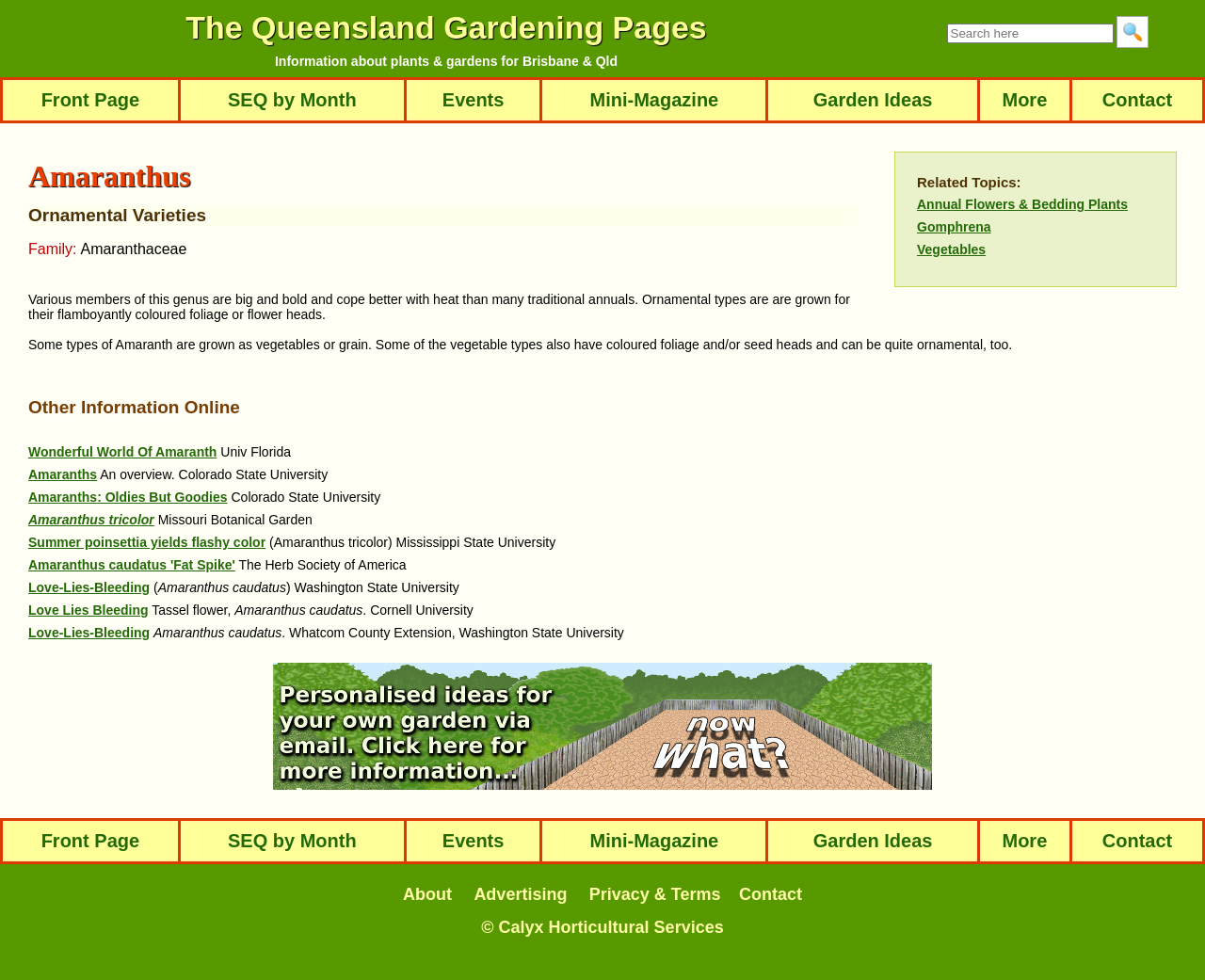Provide a one-word or one-phrase answer to the question:
What is the topic of the 'Other Information Online' section?

Amaranthus resources